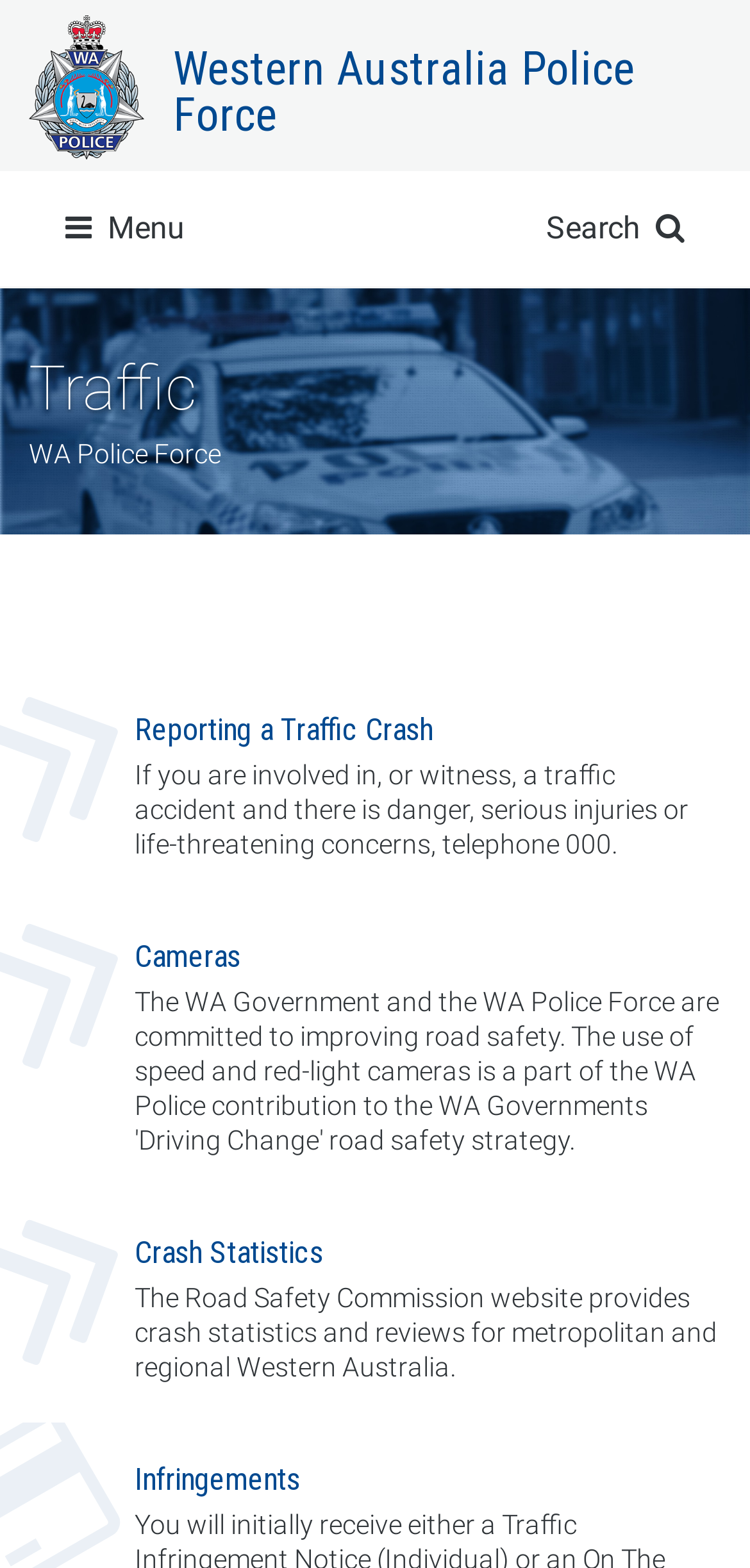Based on what you see in the screenshot, provide a thorough answer to this question: What type of information can be found in the 'Traffic' section?

The 'Traffic' section is divided into several links, each providing information on a specific topic, including reporting a traffic crash, cameras, crash statistics, and infringements, as indicated by the link texts and headings.